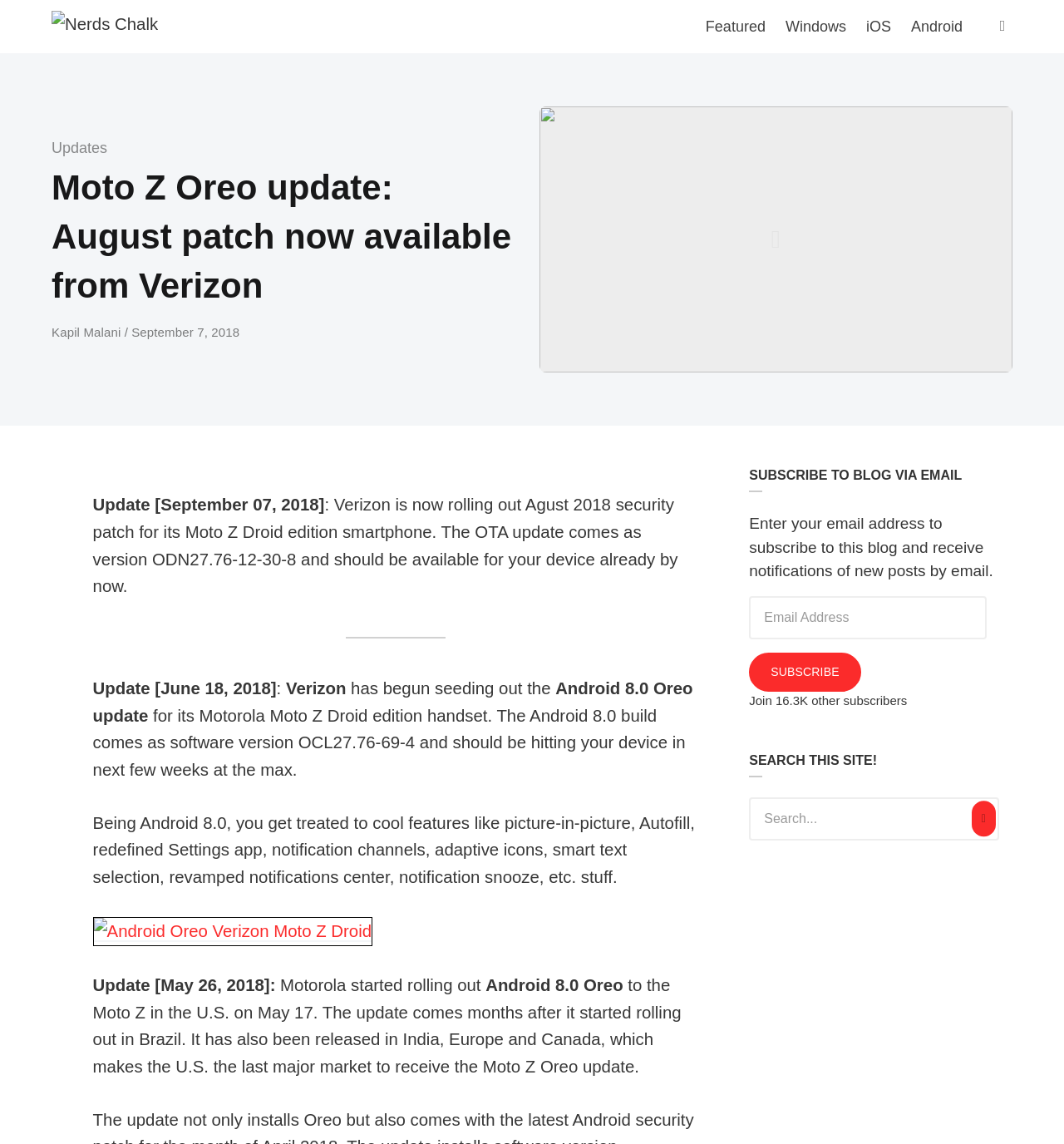Please provide the bounding box coordinates in the format (top-left x, top-left y, bottom-right x, bottom-right y). Remember, all values are floating point numbers between 0 and 1. What is the bounding box coordinate of the region described as: name="s" placeholder="Search..."

[0.704, 0.697, 0.939, 0.735]